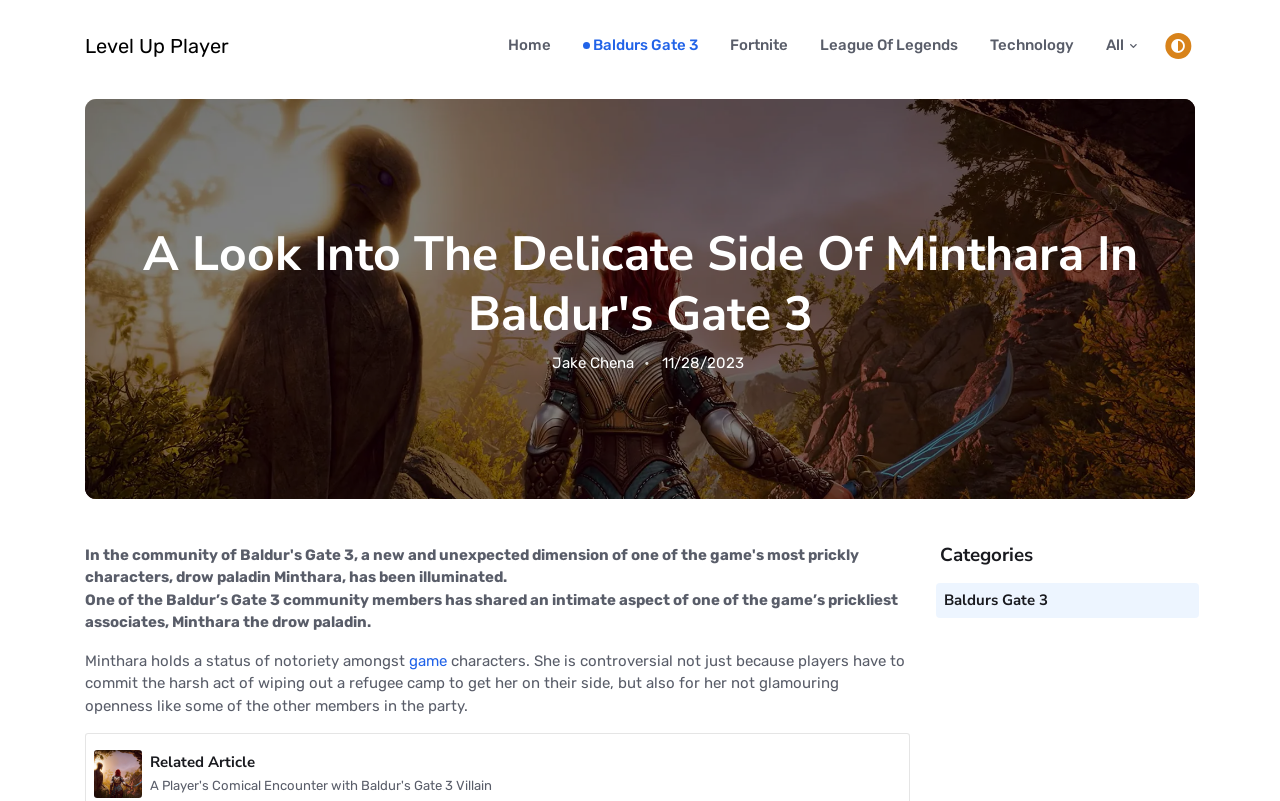Provide an in-depth description of the elements and layout of the webpage.

This webpage is about gaming and game news, specifically focusing on Baldur's Gate 3. At the top, there is a navigation menu with links to "Level Up Player", "Home", "Baldurs Gate 3", "Fortnite", "League Of Legends", "Technology", and "All". 

Below the navigation menu, there is a button with an icon, which is located at the top-right corner of the page. 

The main content of the webpage is an article titled "A Look Into The Delicate Side Of Minthara In Baldur's Gate 3". The article has a heading and a subheading, followed by the author's name, "Jake Chena", and the date "11/28/2023". 

The article itself is divided into several paragraphs, describing Minthara, a character in Baldur's Gate 3, and her controversial status among players. There is also a link to a related game in one of the paragraphs. 

On the right side of the article, there is an image related to Baldur's Gate 3, with a caption "A Player's Comical Encounter with Baldur's Gate 3 Villain". Below the image, there is a heading "Related Article". 

At the bottom of the page, there are categories listed, with "Baldurs Gate 3" being one of them, which is also a link to another webpage.